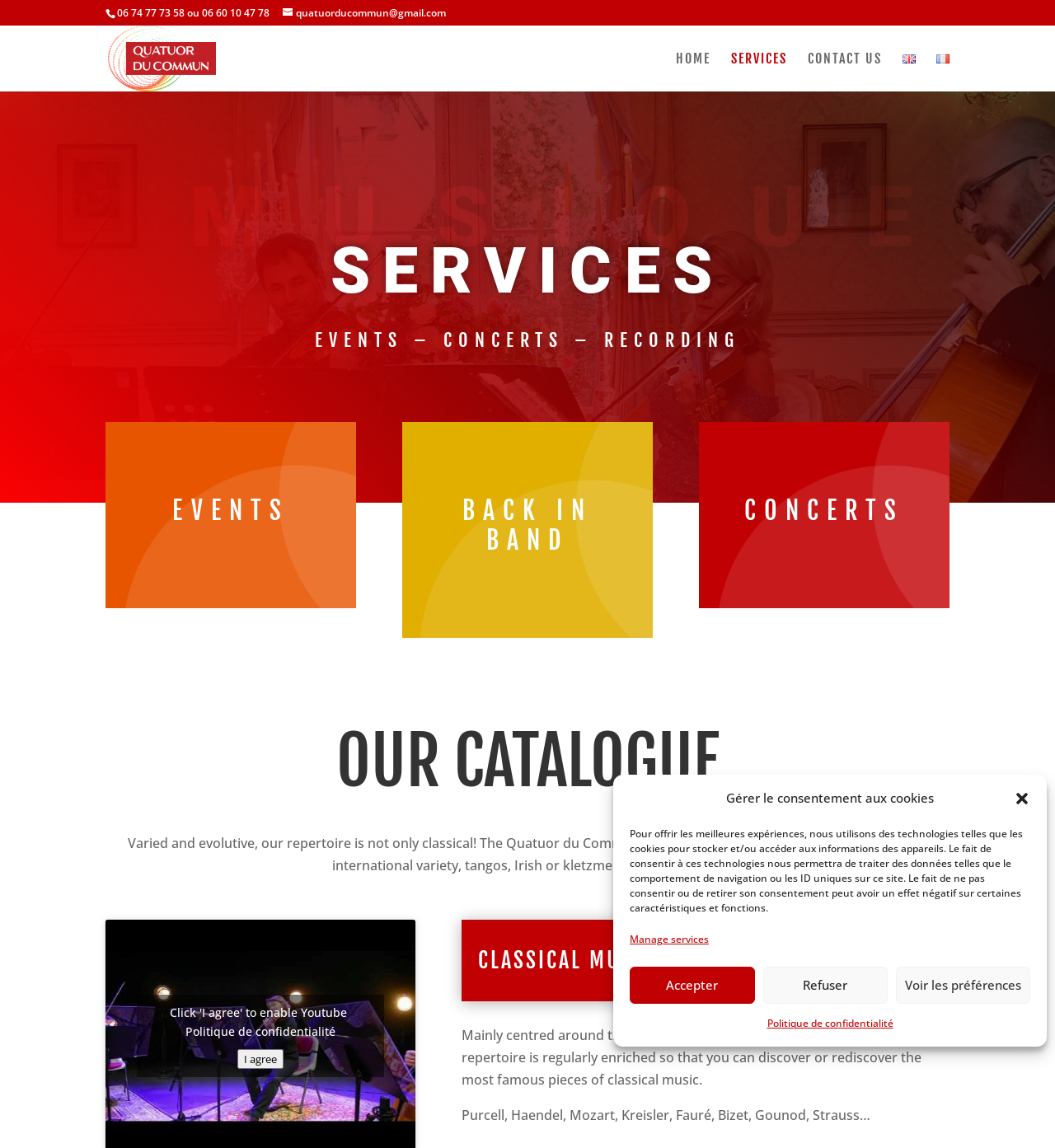What type of music does the Quatuor du Commun explore?
Answer the question based on the image using a single word or a brief phrase.

Classical, film, French chanson, international variety, tangos, Irish, kletzmer, waltzes